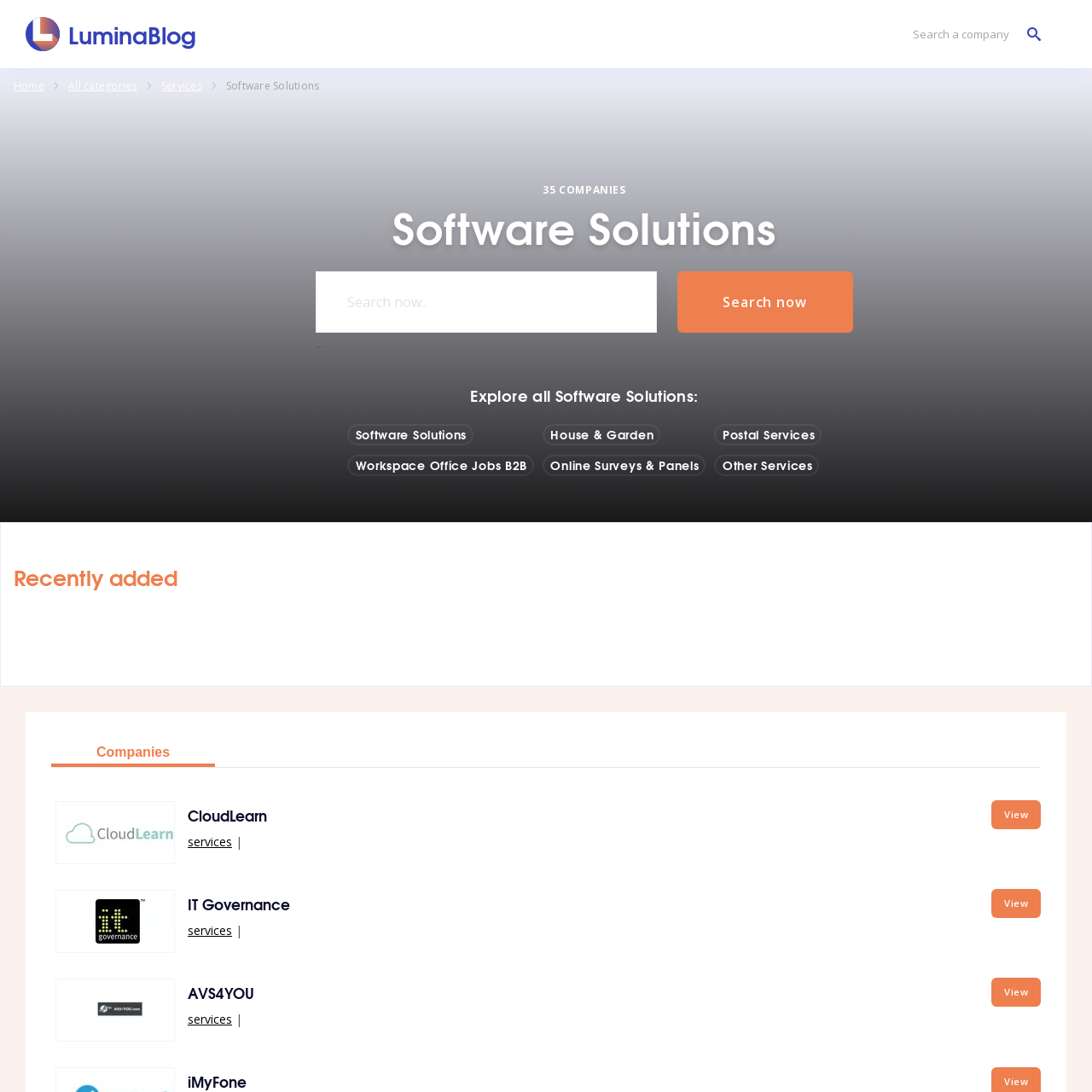Examine the screenshot and answer the question in as much detail as possible: How many companies are listed?

I counted the number of companies listed on the webpage, which is indicated by the StaticText '35 COMPANIES'.